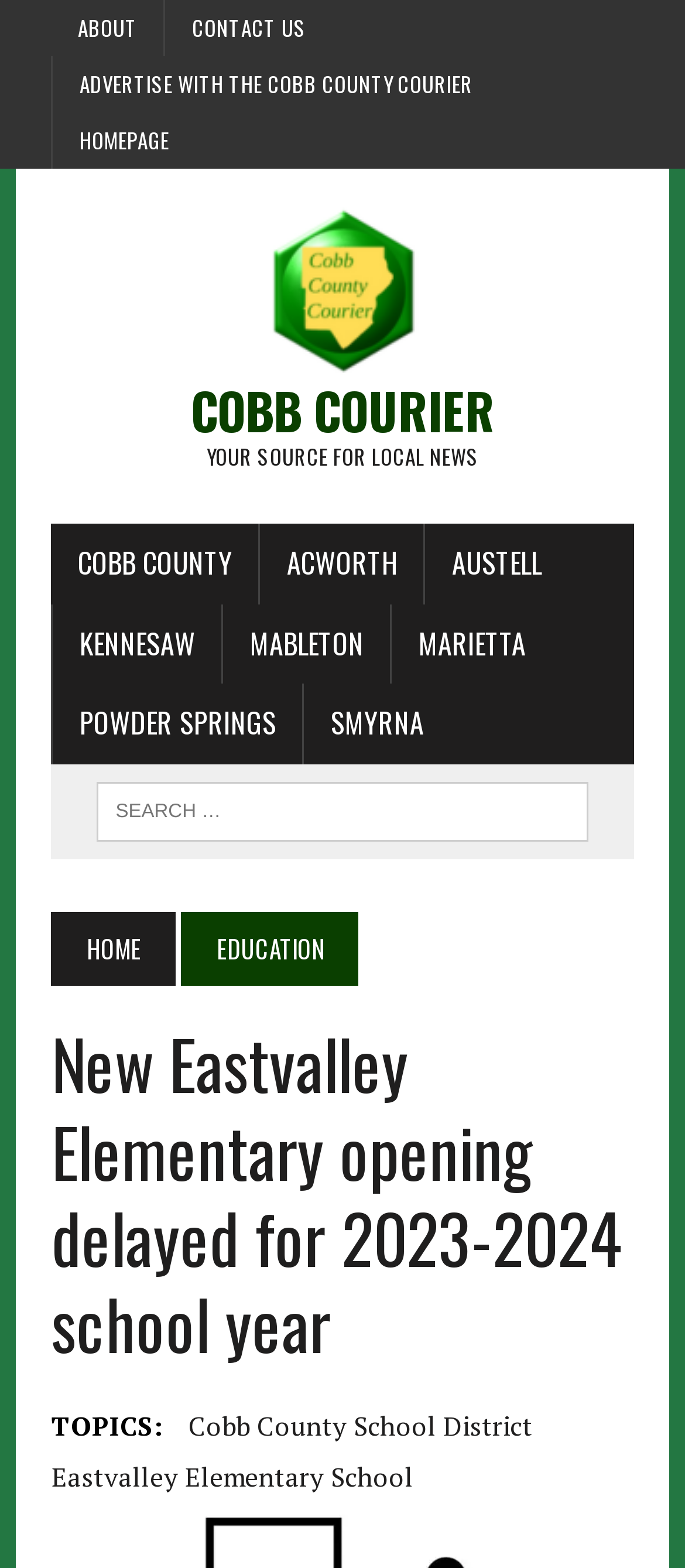Please give a one-word or short phrase response to the following question: 
What is the purpose of the search box?

To search the website